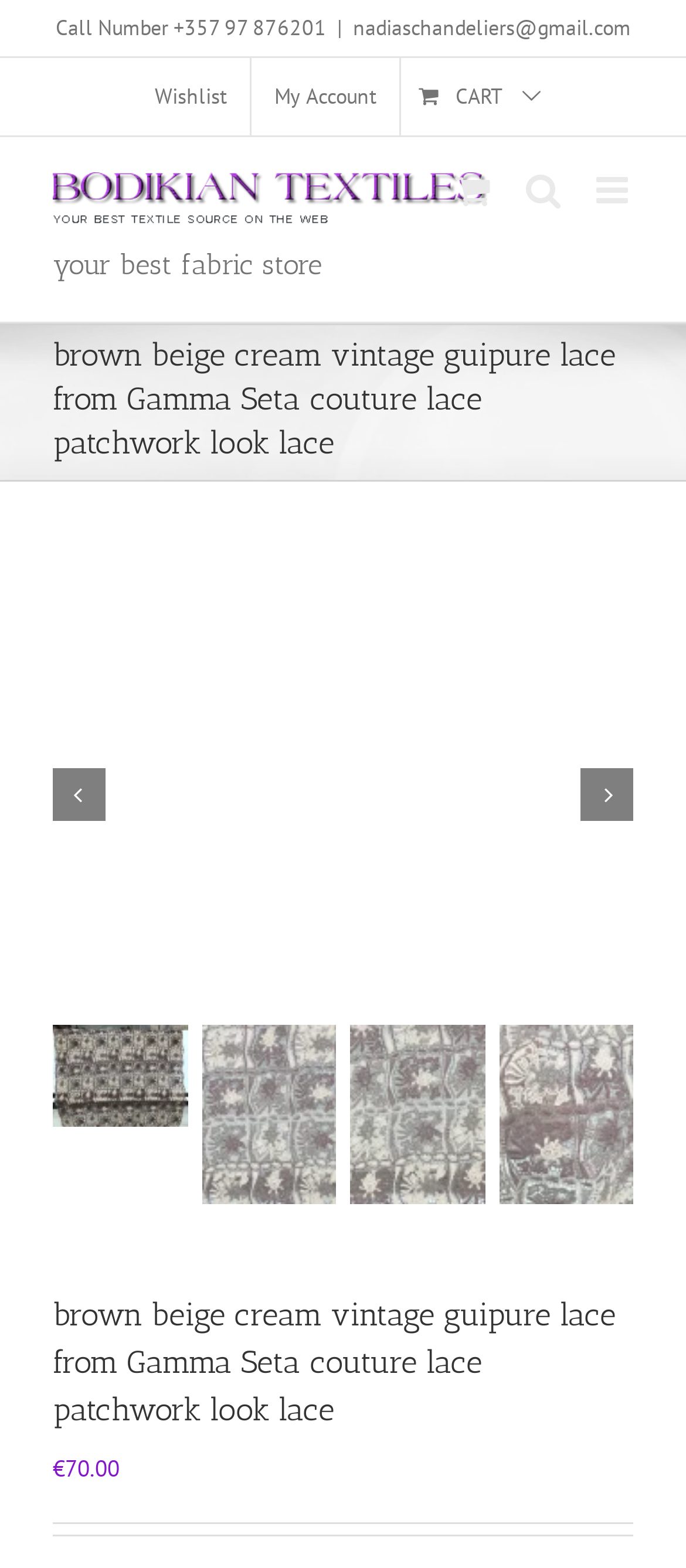Locate the bounding box coordinates of the area you need to click to fulfill this instruction: 'Call the phone number'. The coordinates must be in the form of four float numbers ranging from 0 to 1: [left, top, right, bottom].

[0.081, 0.009, 0.476, 0.026]